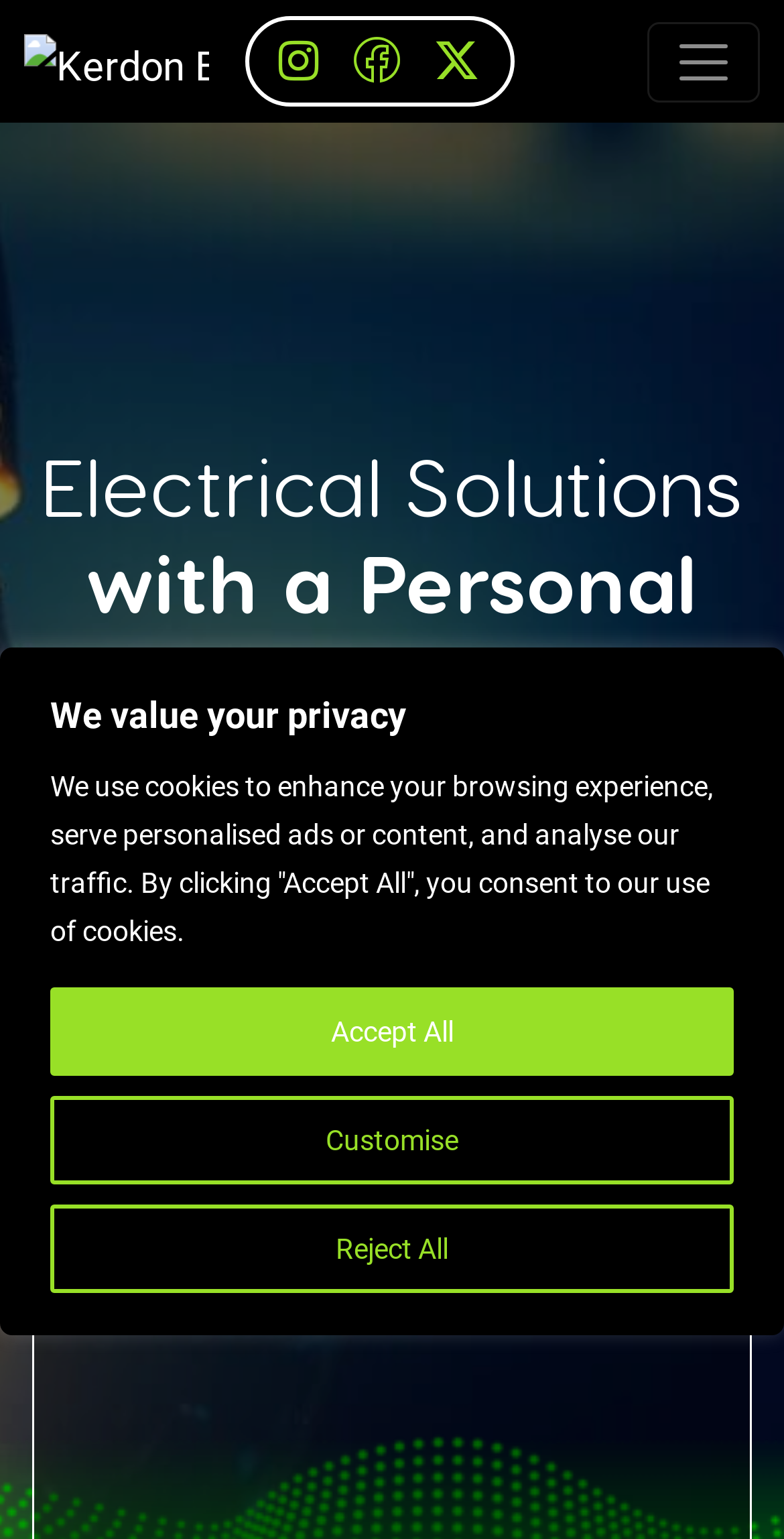Please identify the bounding box coordinates of the element's region that I should click in order to complete the following instruction: "Toggle the navigation menu". The bounding box coordinates consist of four float numbers between 0 and 1, i.e., [left, top, right, bottom].

[0.826, 0.014, 0.969, 0.066]